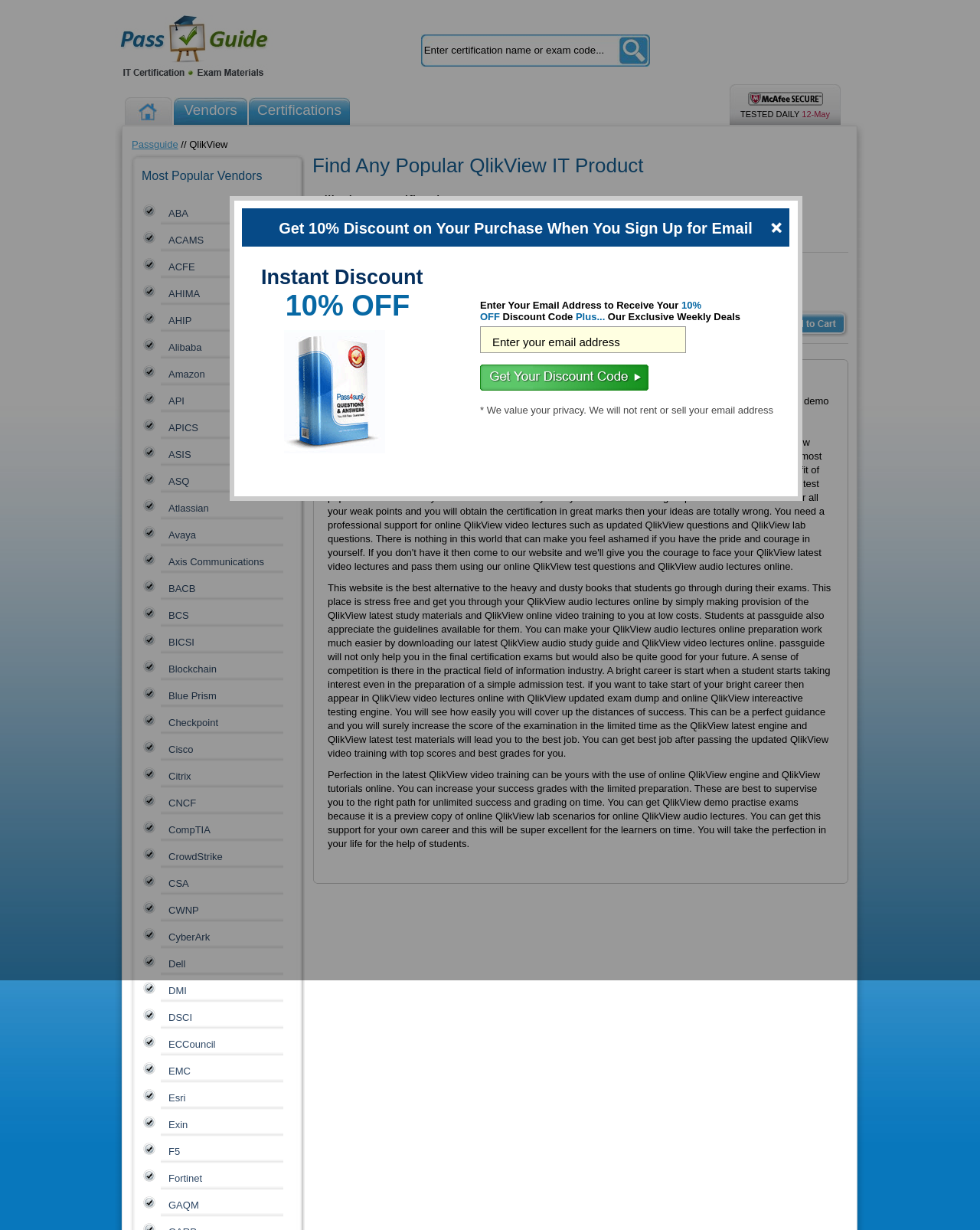Create a full and detailed caption for the entire webpage.

This webpage appears to be a certification and exam search platform, specifically focused on QlikView. At the top, there is a link to "passguide.net" accompanied by an image of the same name. Below this, there is a search bar with a textbox and a button labeled "Certifications & Exams Search". 

To the left of the search bar, there are three links: "Vendors", "Certifications", and a blank link. On the right side of the page, there is an image of the "McAfee Secure" logo, along with the text "TESTED DAILY" and a date "12-May". 

The main content of the page is a list of popular vendors, with 27 links to various vendors such as ABA, ACAMS, ACFE, and others. Each link is preceded by a list marker. The list takes up most of the page, with the vendors listed in alphabetical order.